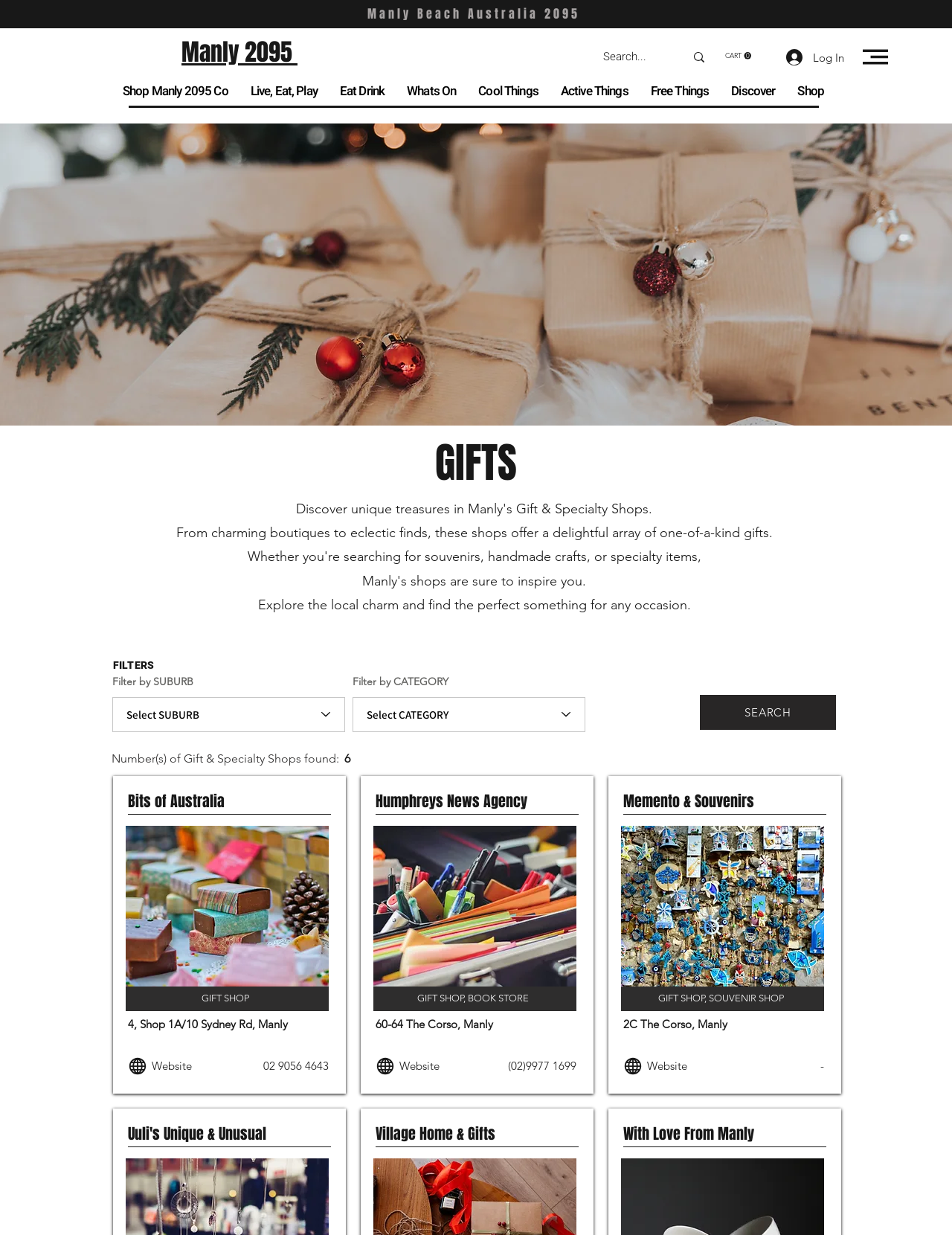What is the location of the gift shops?
Provide a fully detailed and comprehensive answer to the question.

Based on the webpage, the location of the gift shops is Manly, which is mentioned in the heading 'GIFTS' and also in the addresses of the individual shops.